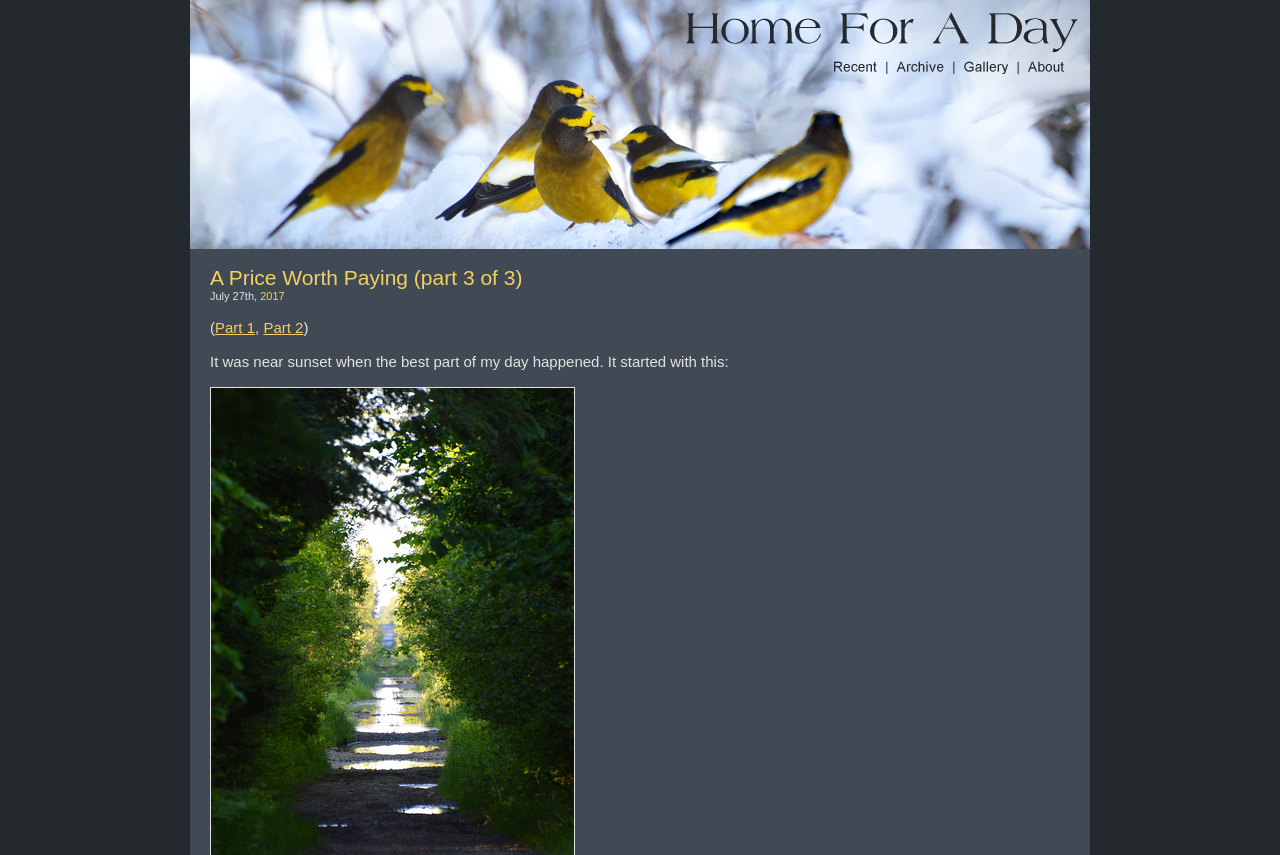Please analyze the image and provide a thorough answer to the question:
How many parts does the article have?

I determined the number of parts by looking at the links 'Part 1' and 'Part 2' which suggest that the article has at least three parts, and the title 'A Price Worth Paying (part 3 of 3)' which confirms that it has three parts.